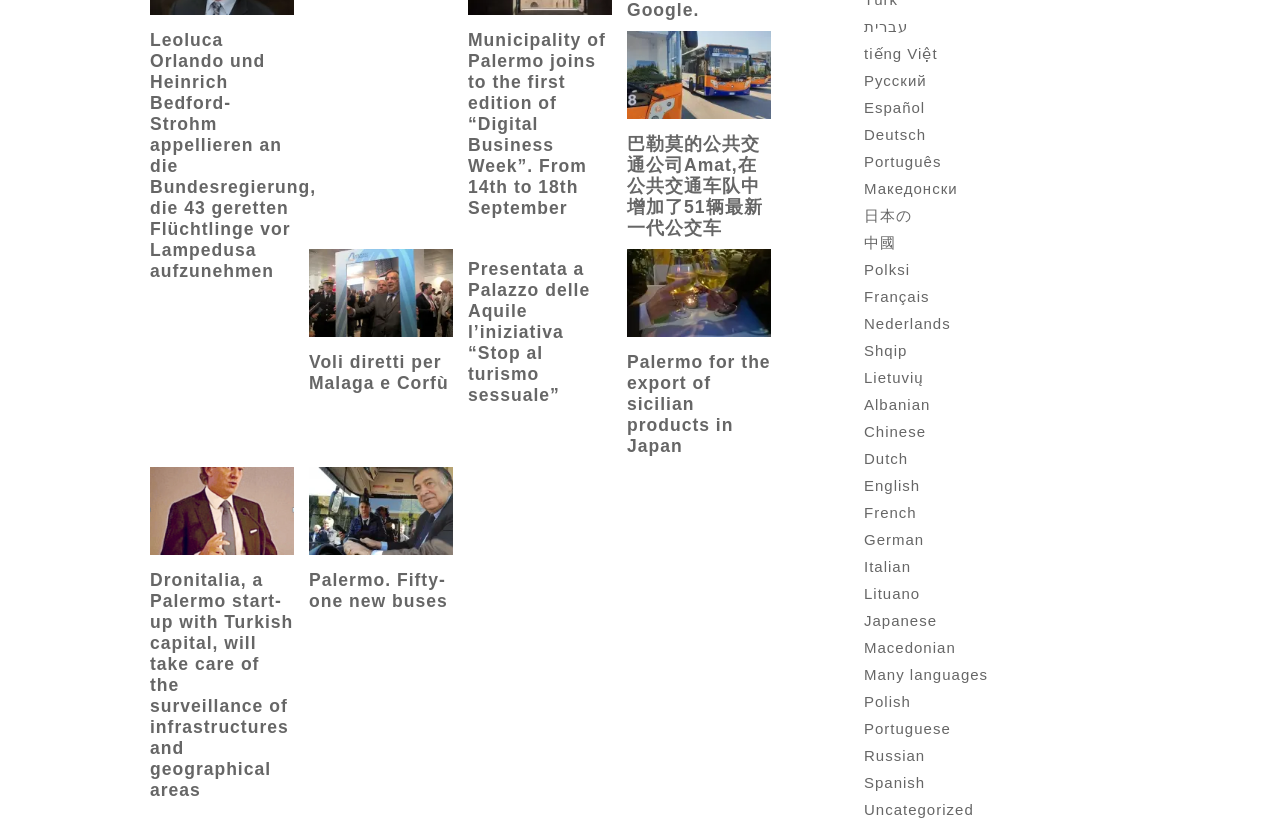What is the topic of the news article about Malaga and Corfu?
Could you please answer the question thoroughly and with as much detail as possible?

The news article with the heading 'Voli diretti per Malaga e Corfù' mentions direct flights to Malaga and Corfu, so the topic of the news article is direct flights.